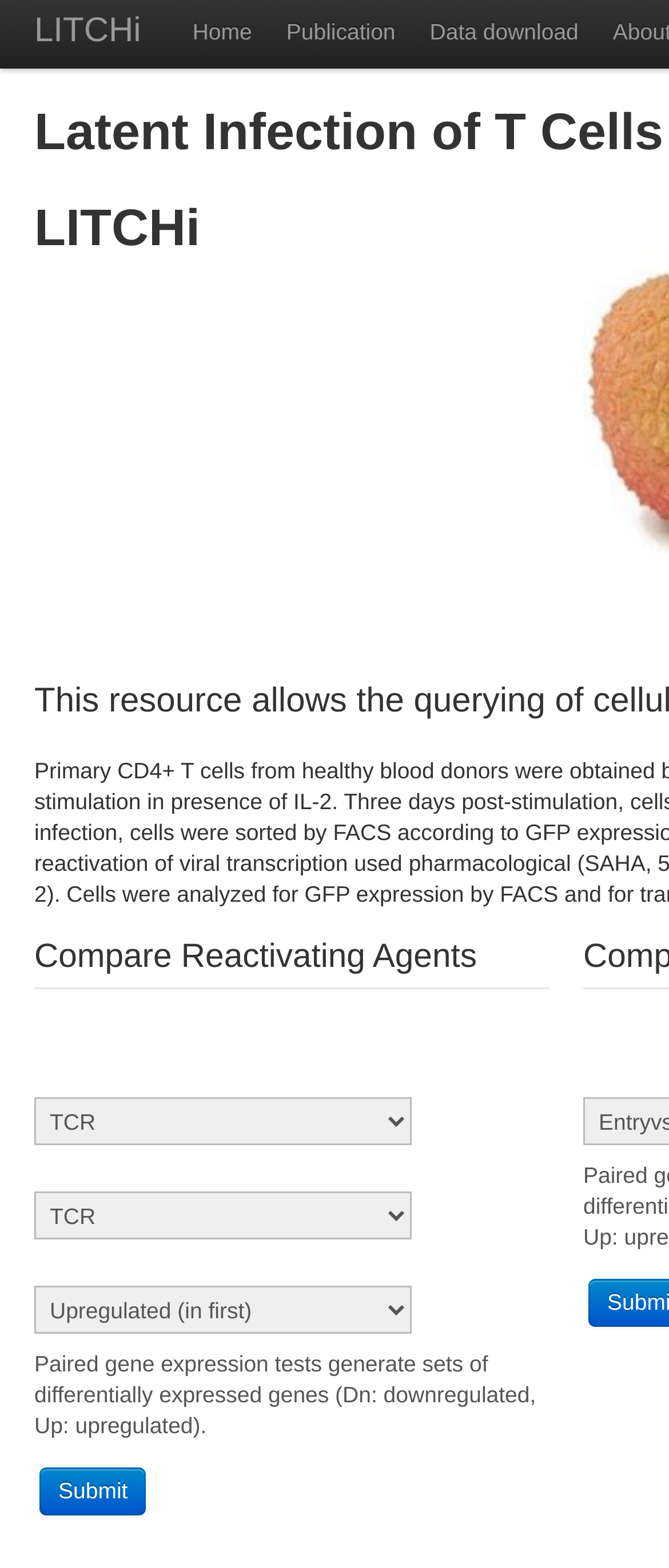Can you find the bounding box coordinates for the UI element given this description: "alt="Bennett Marine""? Provide the coordinates as four float numbers between 0 and 1: [left, top, right, bottom].

None